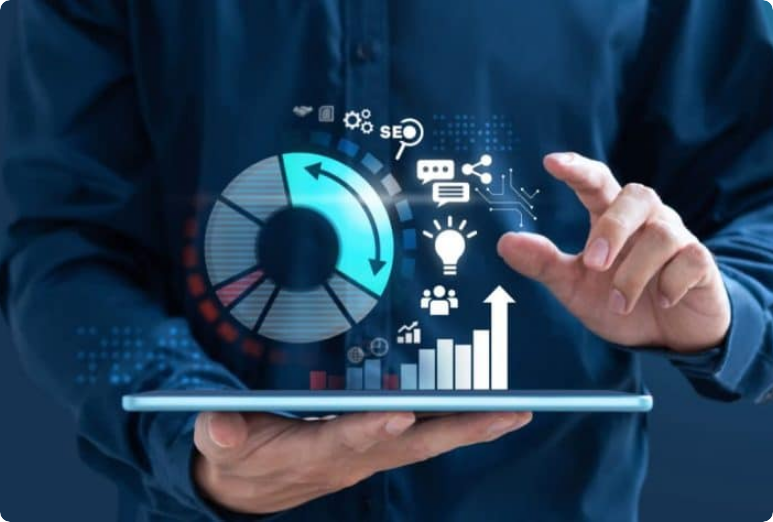What is the main theme of the image composition?
Analyze the image and deliver a detailed answer to the question.

The overall composition of the image conveys a sense of modernity and expertise in leveraging technology for business growth, particularly emphasizing the important role of SEO and data analytics in enhancing customer service and organizational development.